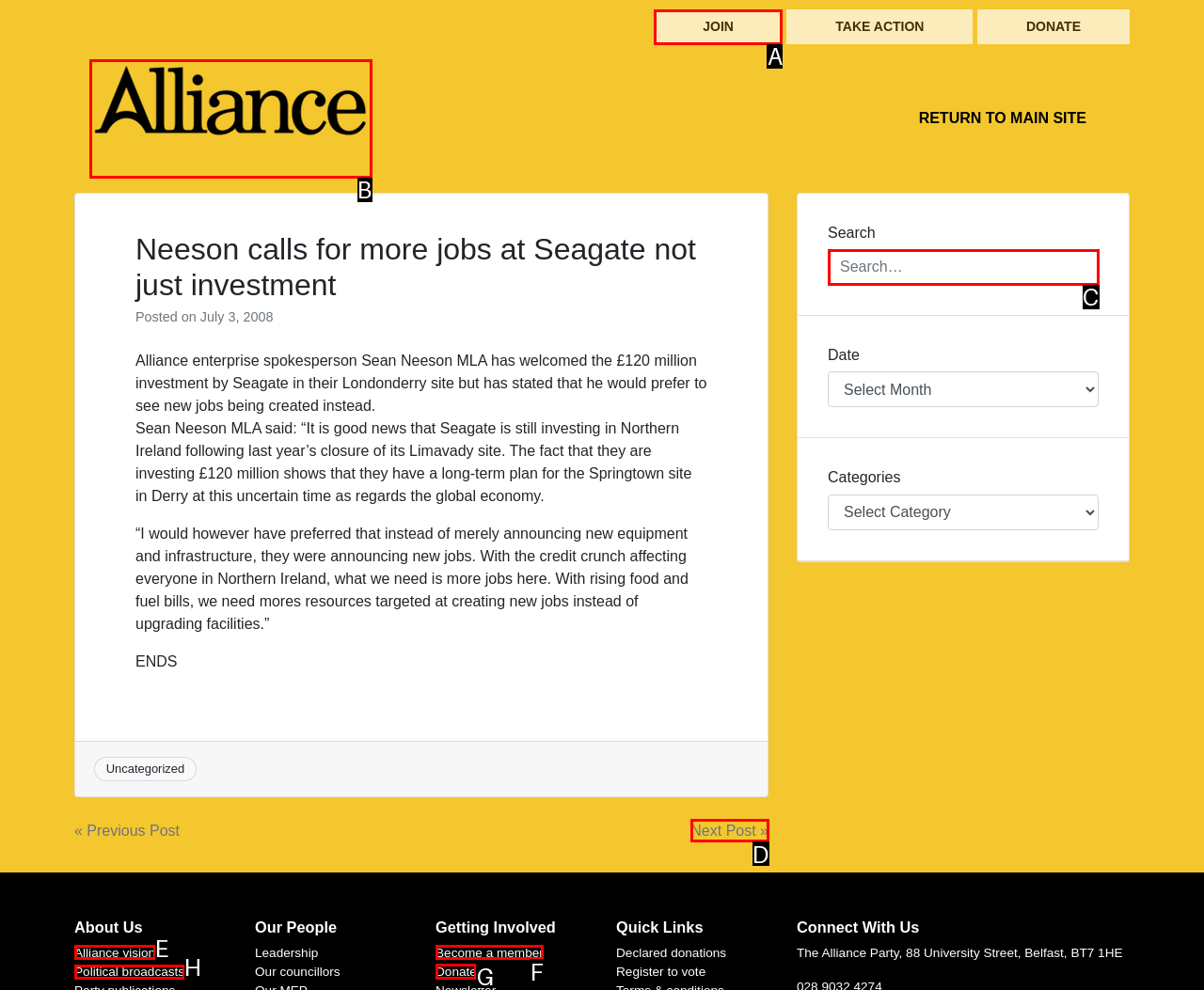Select the HTML element that needs to be clicked to carry out the task: Donate to the Alliance Party
Provide the letter of the correct option.

G